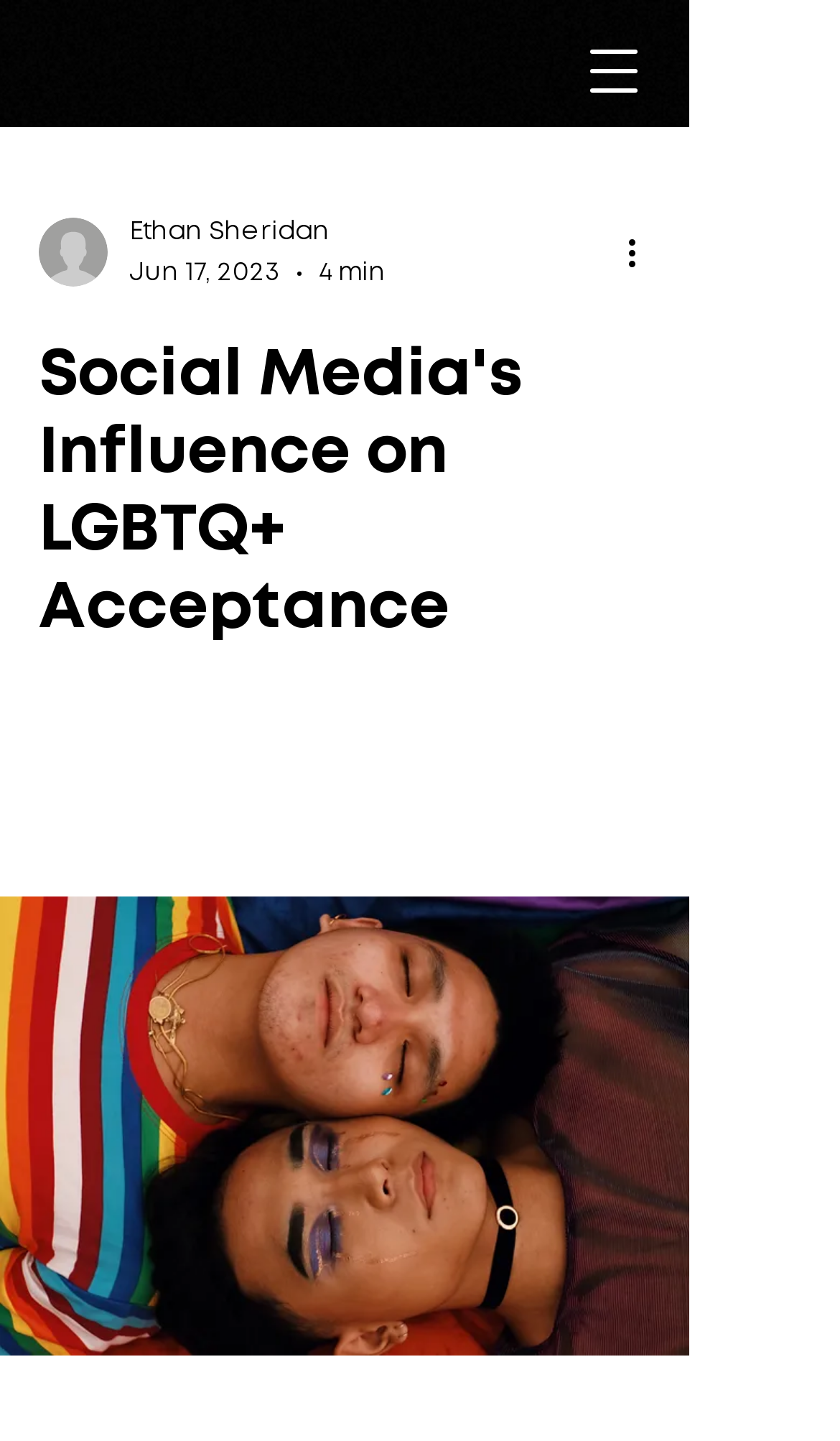When was the article published?
Provide a comprehensive and detailed answer to the question.

I found the publication date by looking at the generic element with the text 'Jun 17, 2023' which is located near the author's name.